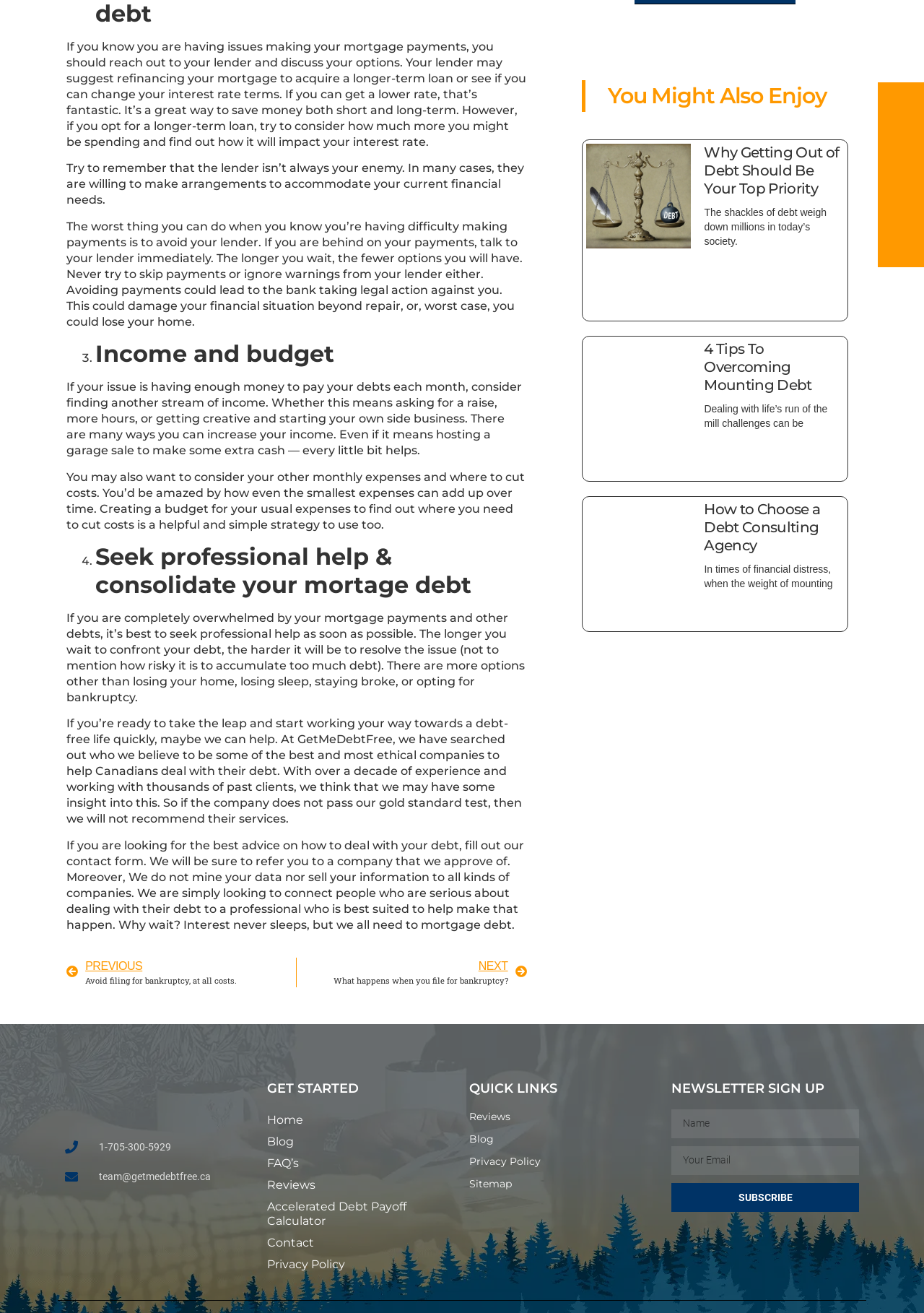Locate the bounding box coordinates for the element described below: "parent_node: Name name="form_fields[field_1]" placeholder="Name"". The coordinates must be four float values between 0 and 1, formatted as [left, top, right, bottom].

[0.727, 0.845, 0.93, 0.867]